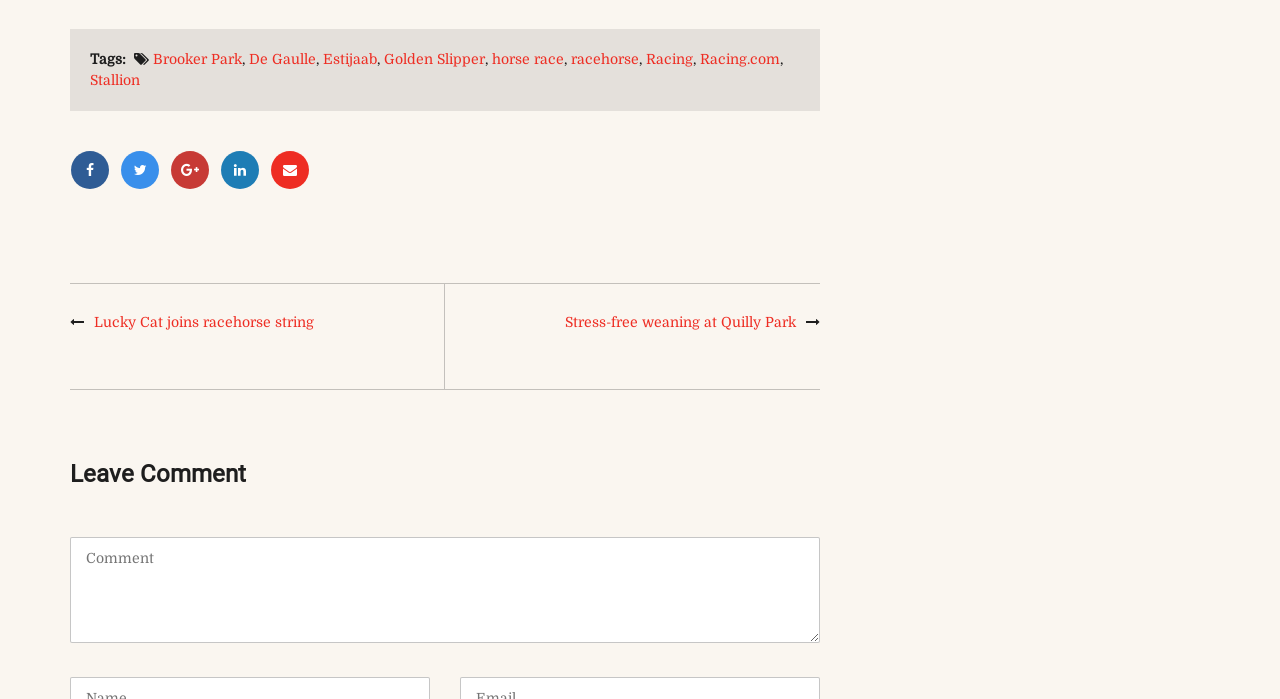Determine the bounding box coordinates of the element that should be clicked to execute the following command: "Enter a comment".

[0.055, 0.768, 0.641, 0.92]